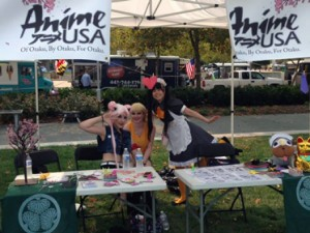Explain all the elements you observe in the image.

The image captures a vibrant scene at the Otakon Matsuri, featuring a lively Anime USA booth. Three cosplayers are seen posing joyfully beneath the booth's canopy, which displays the Anime USA logo prominently. The cosplayer on the left flashes a playful peace sign, wearing a pink wig and colorful attire. Next to her, another cosplayer, adorned in a maid costume, strikes a cheerful pose with a heart accessory in her hair. The third cosplayer stands slightly behind, adding to the fun and festive atmosphere. In front of them, the table is adorned with various merchandise, creating an engaging display for attendees. The setting includes green grass and trees in the background, highlighting the outdoor event's relaxed yet energetic vibe.